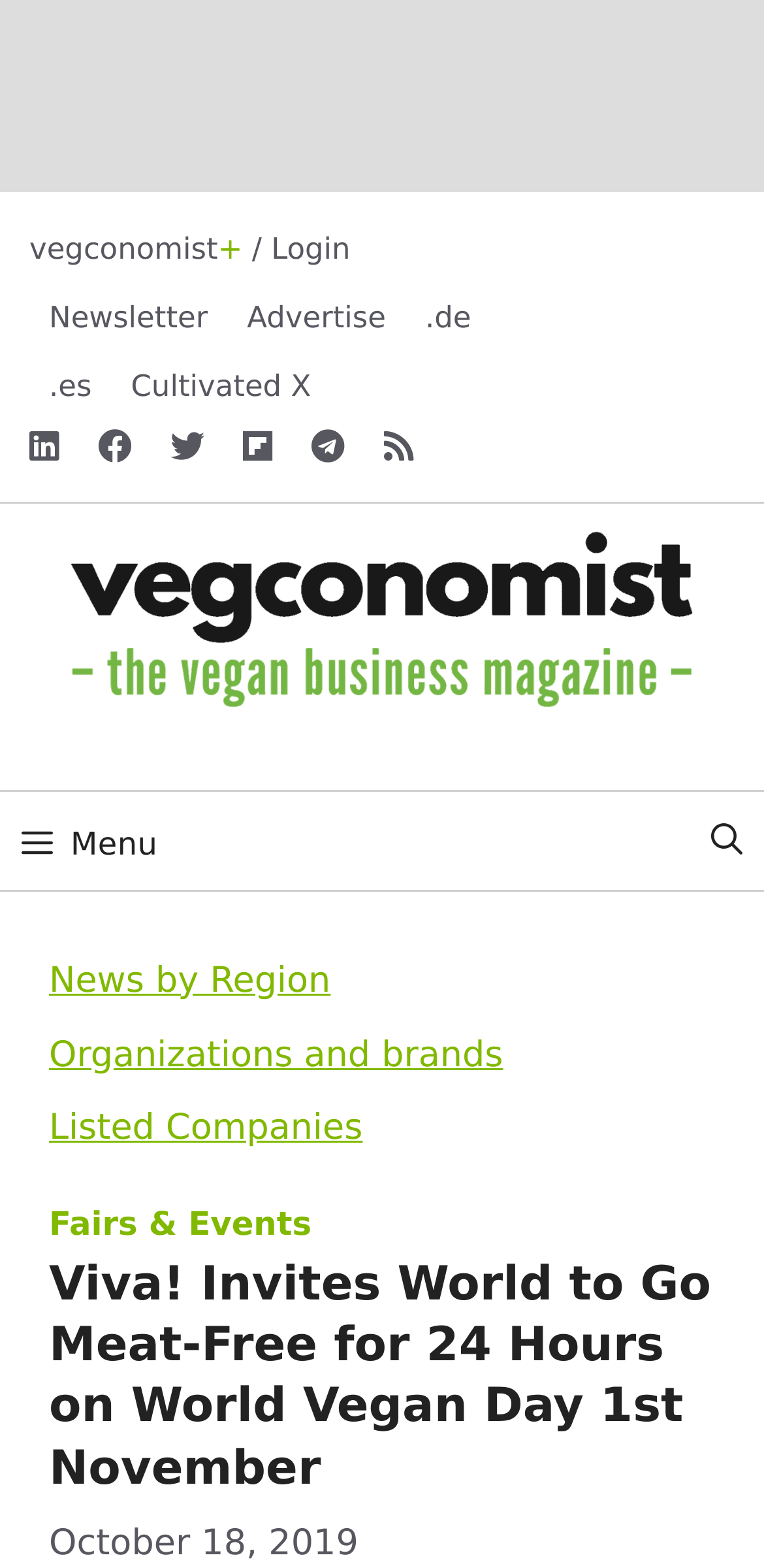Please provide a one-word or short phrase answer to the question:
What is the name of the magazine?

vegconomist